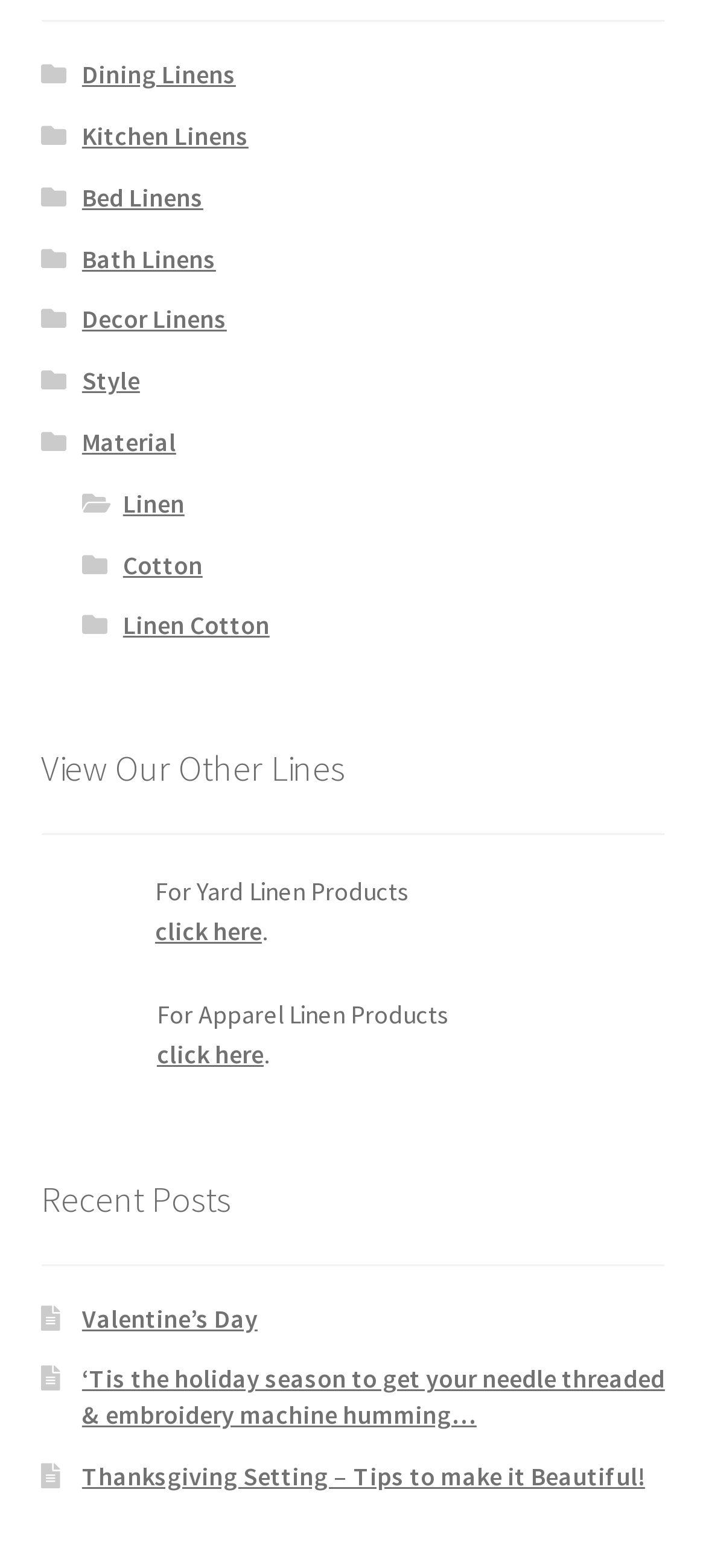Locate the bounding box coordinates of the clickable element to fulfill the following instruction: "View Linen products". Provide the coordinates as four float numbers between 0 and 1 in the format [left, top, right, bottom].

[0.174, 0.311, 0.261, 0.331]